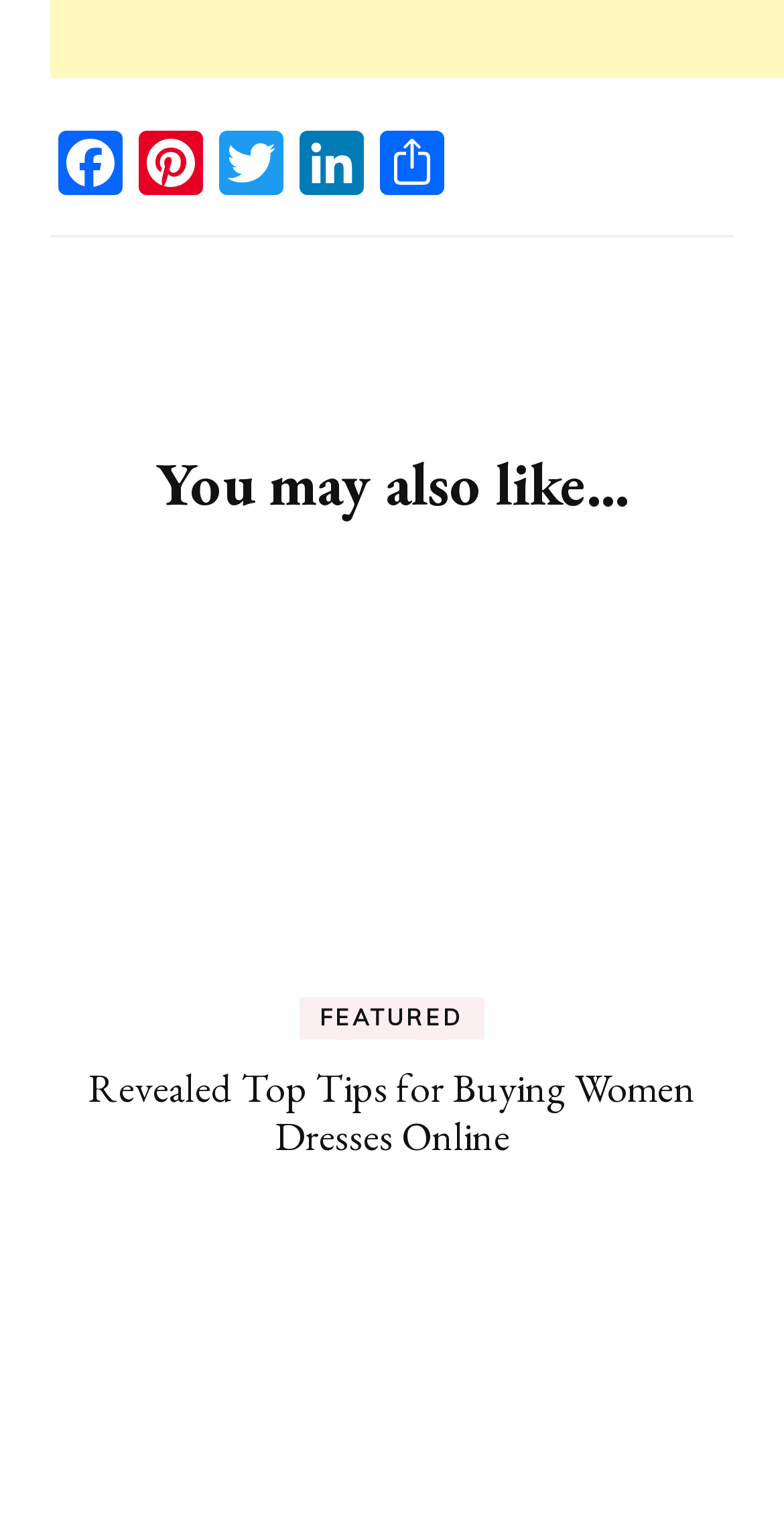Based on the element description parent_node: FEATURED, identify the bounding box coordinates for the UI element. The coordinates should be in the format (top-left x, top-left y, bottom-right x, bottom-right y) and within the 0 to 1 range.

[0.064, 0.382, 0.936, 0.63]